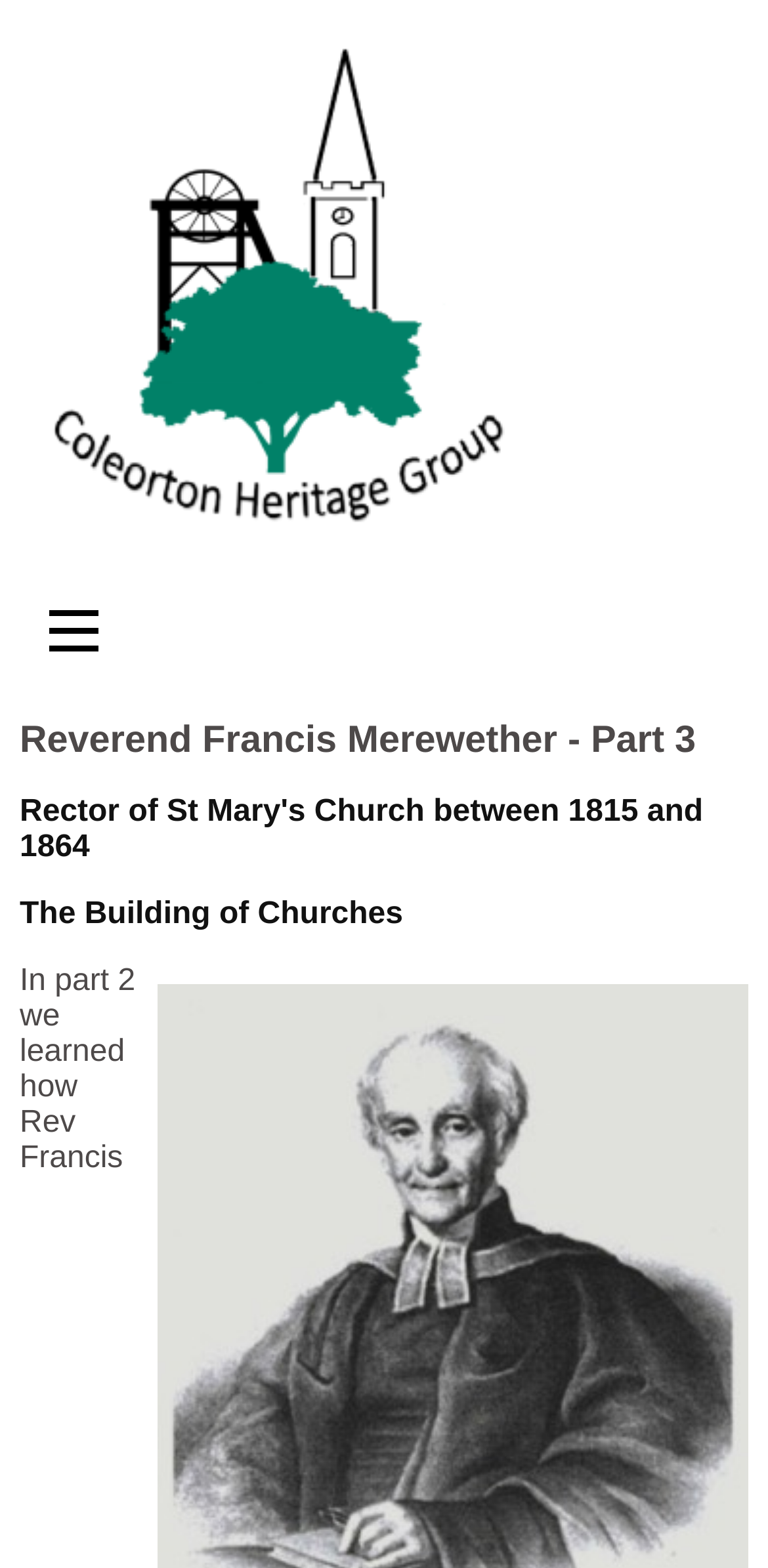Create an in-depth description of the webpage, covering main sections.

The webpage is about Reverend Francis Merewether, with a focus on Part 3 of his story. At the top left of the page, there is an image related to the Coleorton Heritage Group. Below the image, there is a horizontal navigation menu with seven links: an empty link, Home, Topics, Publications, Projects, History Walks, and Newsletters. These links are positioned from left to right, with the empty link being the first item on the left.

The main content of the page is divided into three sections, each with a heading. The first heading, "Reverend Francis Merewether - Part 3", is located below the navigation menu. The second heading, "Rector of St Mary's Church between 1815 and 1864", is positioned below the first heading. The third heading, "The Building of Churches", is located below the second heading. These headings are stacked vertically, with the first heading at the top and the third heading at the bottom.